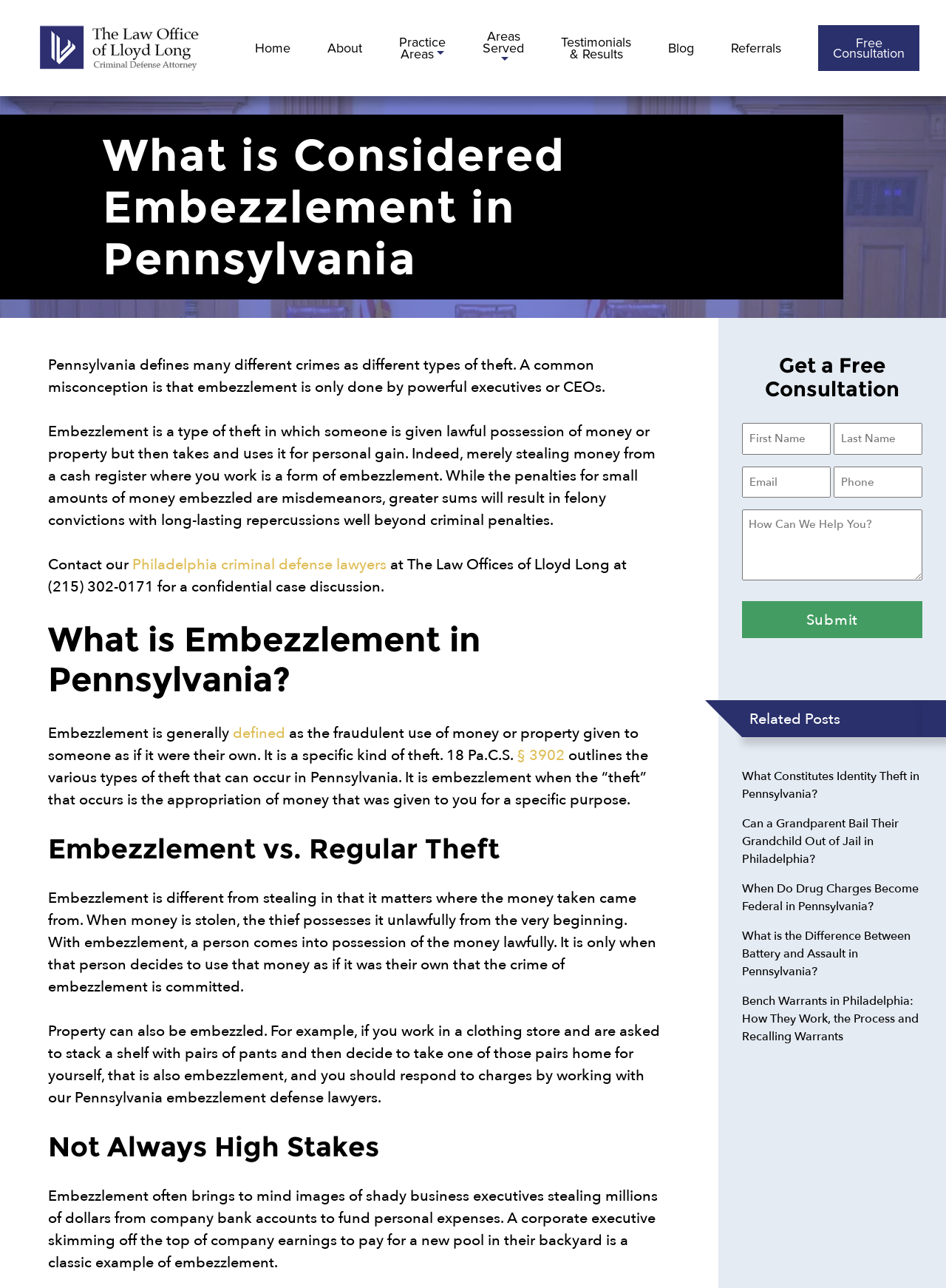Provide the bounding box coordinates of the UI element that matches the description: "Free Consultation".

[0.865, 0.02, 0.972, 0.055]